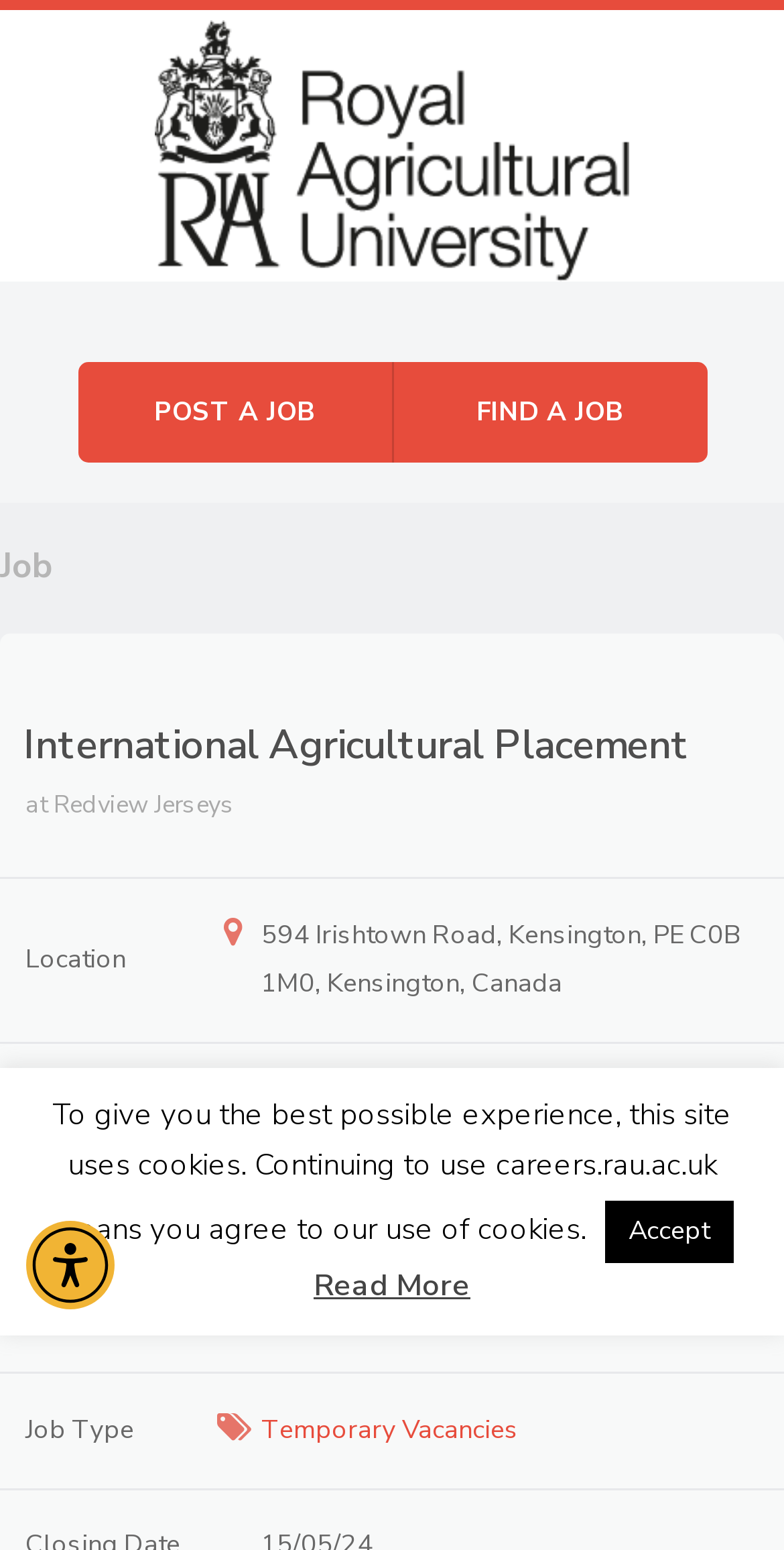Please determine the bounding box coordinates for the UI element described as: "Placements".

[0.333, 0.836, 0.507, 0.859]